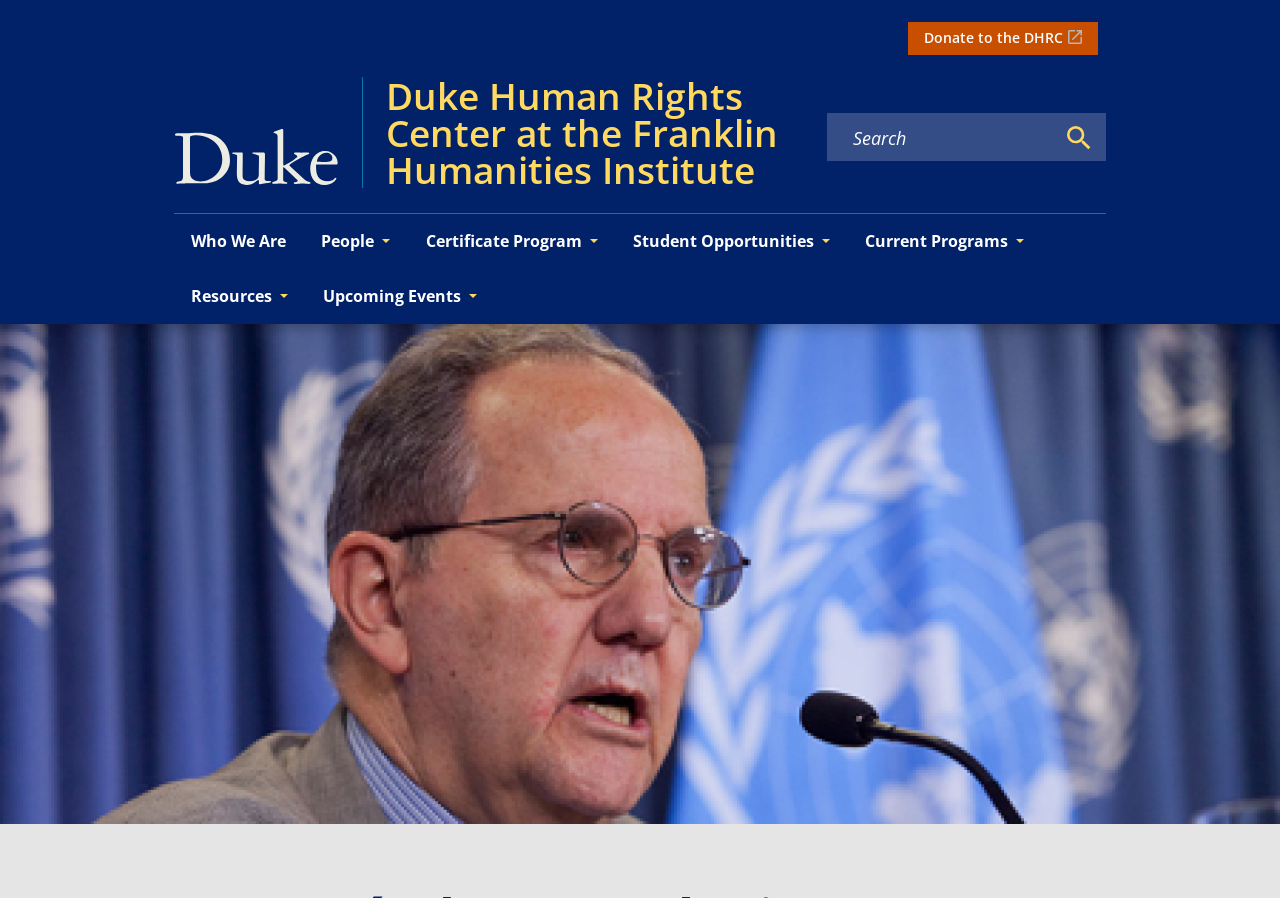Determine the main heading text of the webpage.

2017 Méndez Award Winner